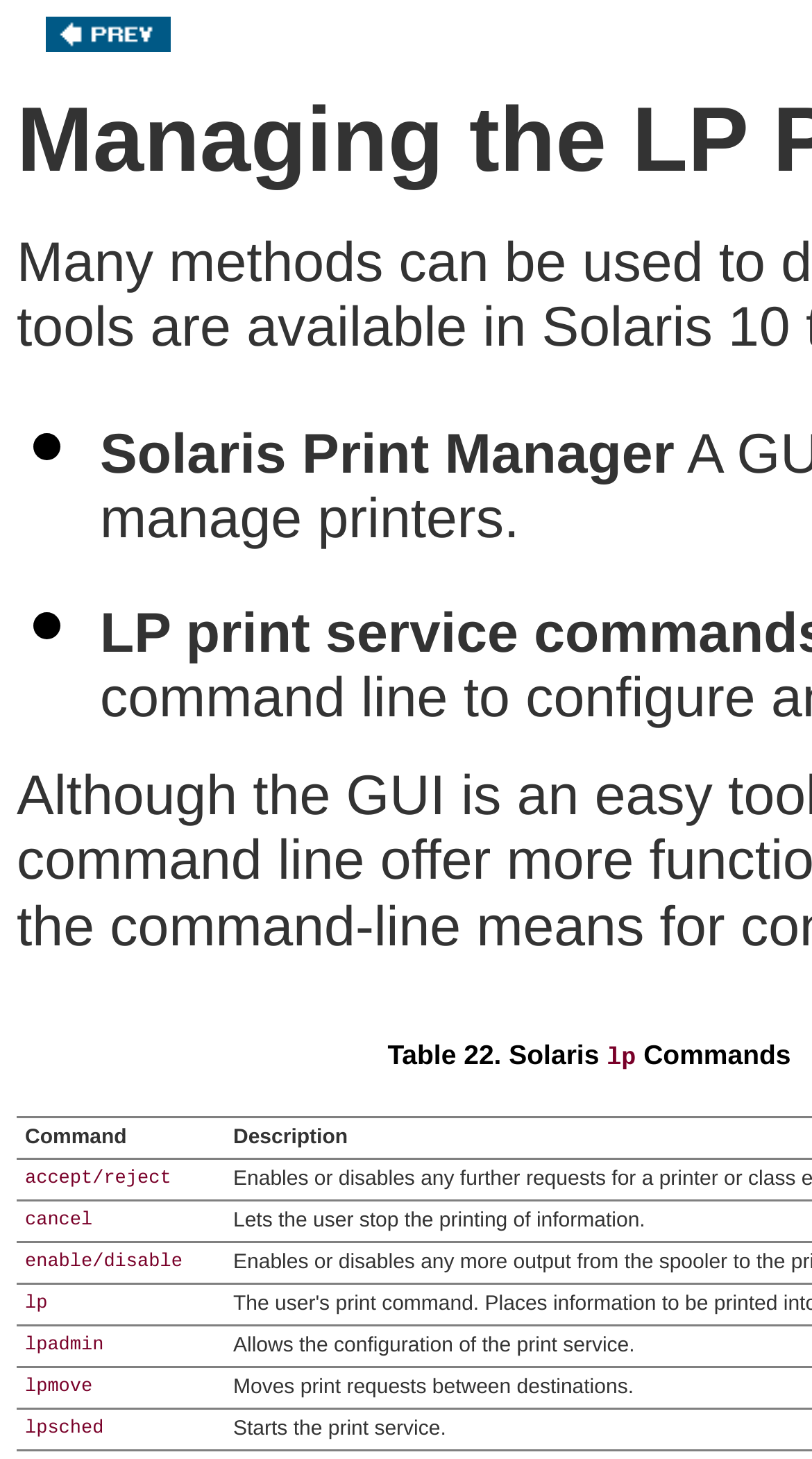What is the purpose of the 'Previous Page' link?
We need a detailed and exhaustive answer to the question. Please elaborate.

The 'Previous Page' link is located at the top of the page with a bounding box coordinate of [0.057, 0.011, 0.211, 0.035]. Its presence suggests that the current page is part of a sequence or a workflow, and the user can navigate back to the previous page by clicking on this link.